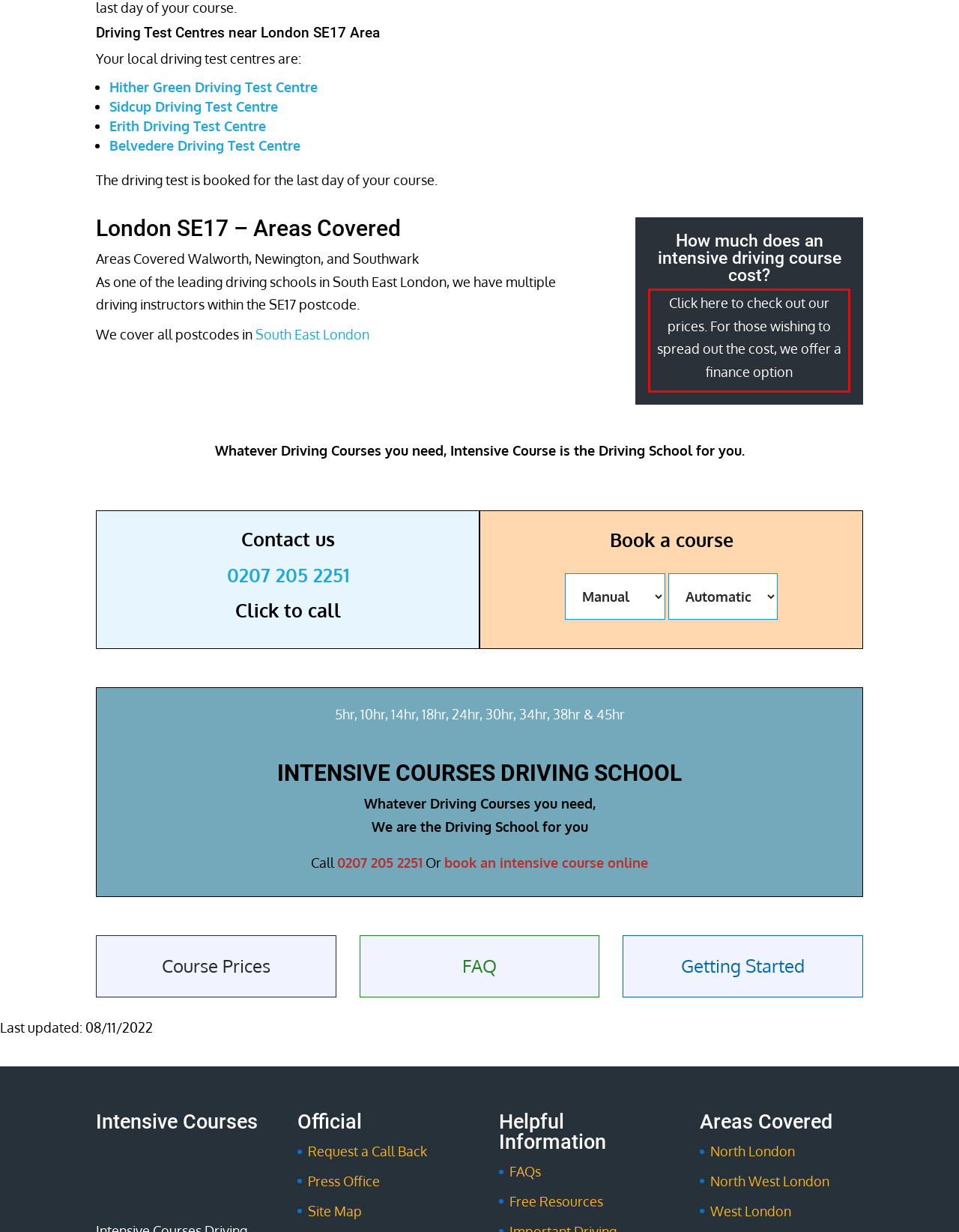Identify the red bounding box in the webpage screenshot and perform OCR to generate the text content enclosed.

Click here to check out our prices. For those wishing to spread out the cost, we offer a finance option